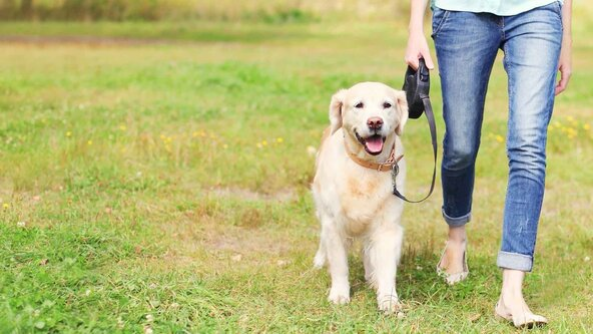Respond concisely with one word or phrase to the following query:
What is the owner wearing on their upper body?

Light blue shirt